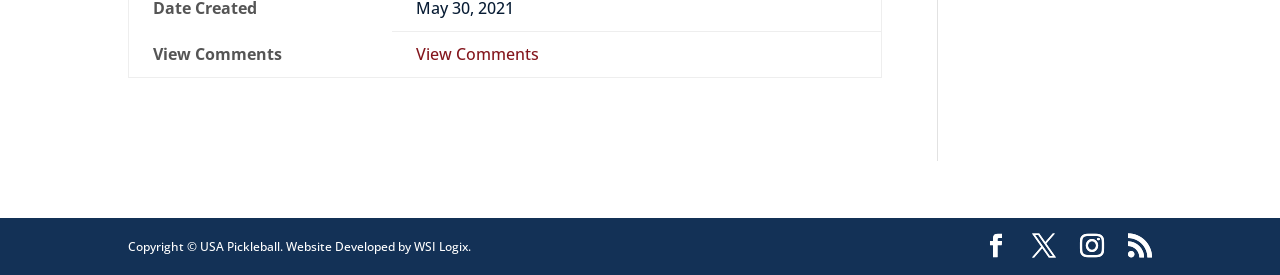Given the content of the image, can you provide a detailed answer to the question?
What is the copyright information?

The copyright information is located at the bottom of the webpage, with a bounding box of [0.1, 0.865, 0.368, 0.927], and it states 'Copyright © USA Pickleball. Website Developed by WSI Logix.'